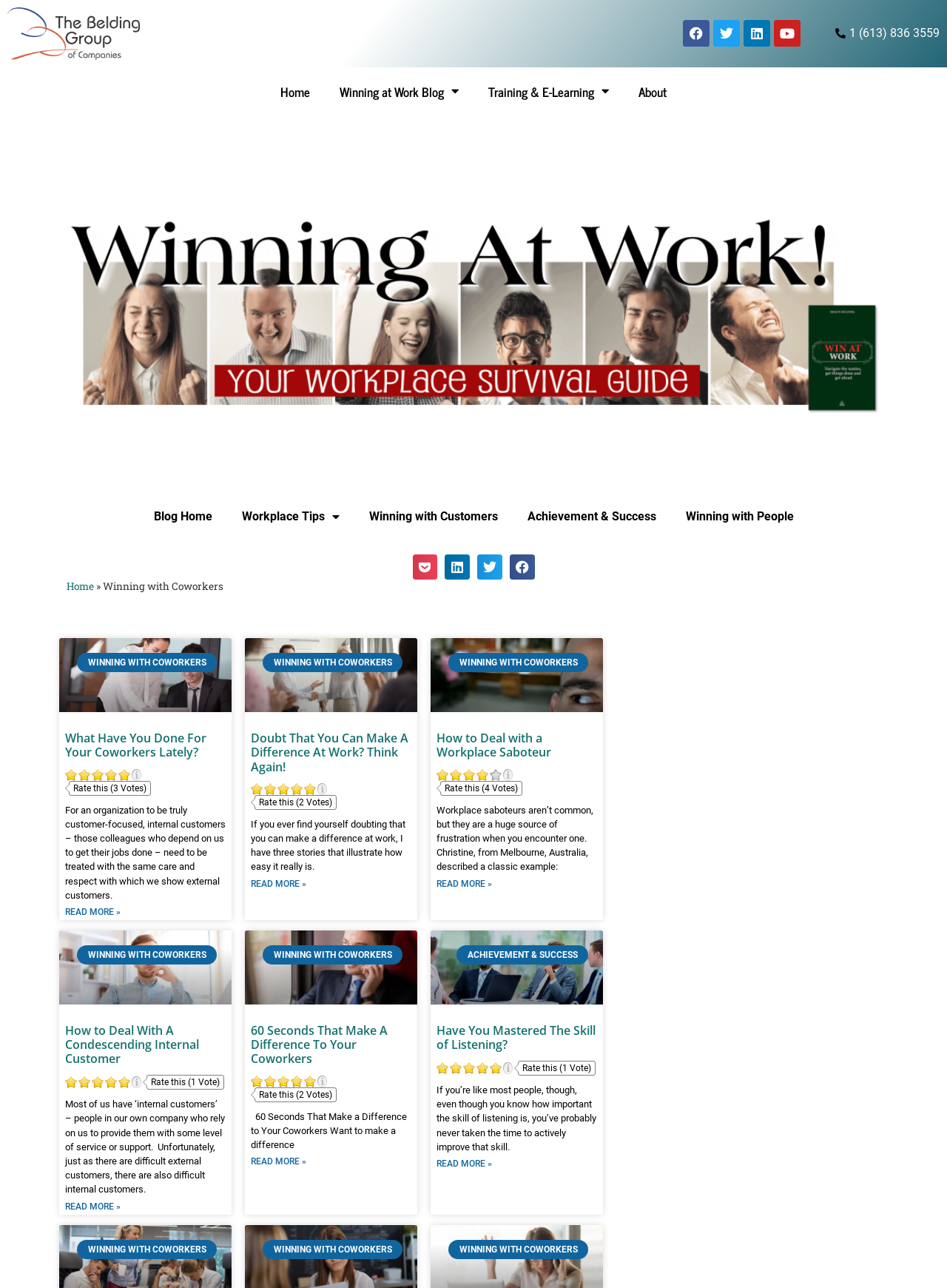How many articles are there on the webpage? From the image, respond with a single word or brief phrase.

4